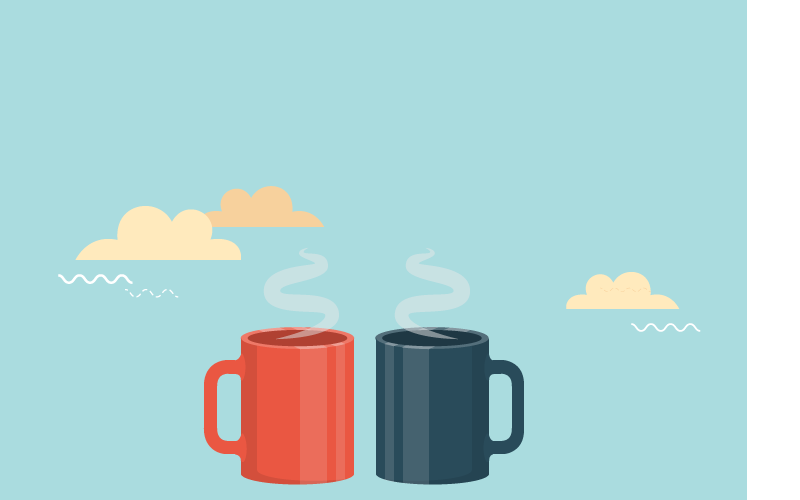Illustrate the scene in the image with a detailed description.

The image features two steaming coffee mugs, one in bright red and the other in a deep blue, set against a soft, light blue background. Delicate white steam rises from each mug, suggesting warmth and inviting comfort. In the backdrop, soft yellow clouds enhance the tranquil atmosphere, adding a whimsical touch to the scene. This illustration embodies a cozy and welcoming vibe, perfect for representing collaboration and partnership—fitting themes for the work of DoubleBond Studio, a husband-and-wife design team focused on delivering comprehensive solutions.